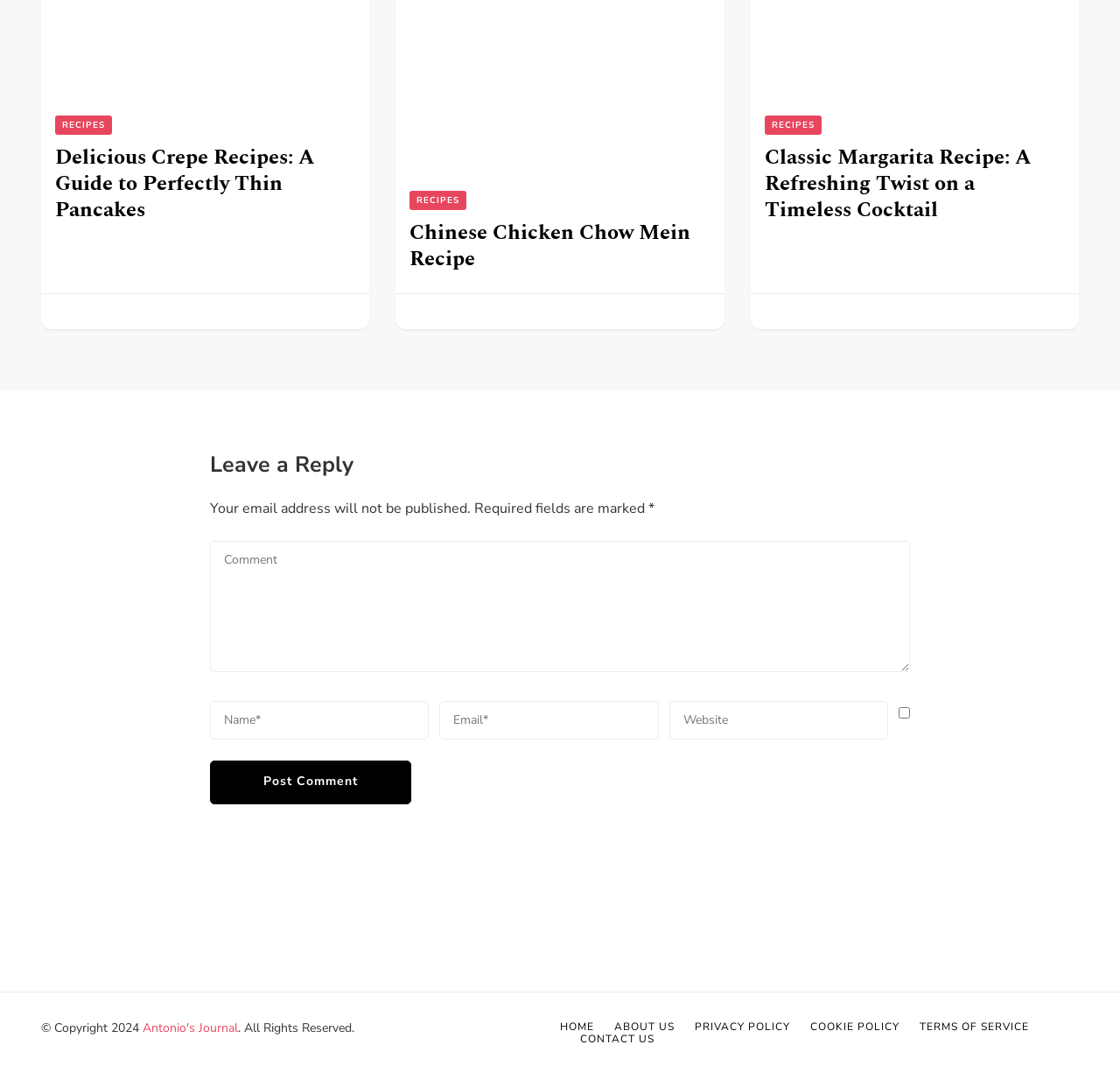Consider the image and give a detailed and elaborate answer to the question: 
What is the purpose of the textboxes at the bottom of the page?

The textboxes at the bottom of the page are labeled 'Comment', 'Name*', 'Email*', and 'Website', and there is a 'Post Comment' button. This suggests that the purpose of these textboxes is to allow users to leave a comment on the webpage, and the required fields are 'Name' and 'Email'.